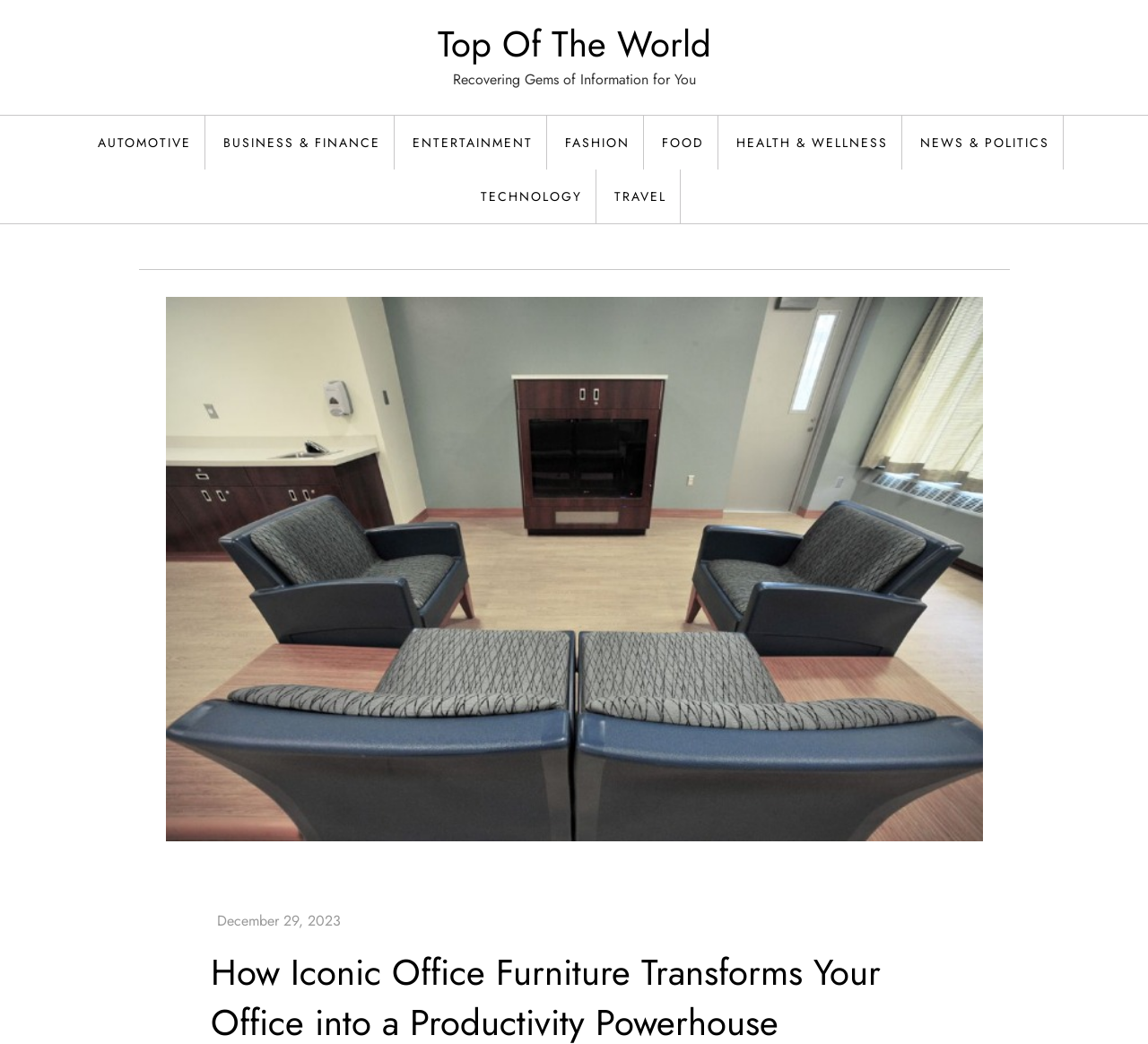Given the description: "Top Of The World", determine the bounding box coordinates of the UI element. The coordinates should be formatted as four float numbers between 0 and 1, [left, top, right, bottom].

[0.381, 0.017, 0.619, 0.067]